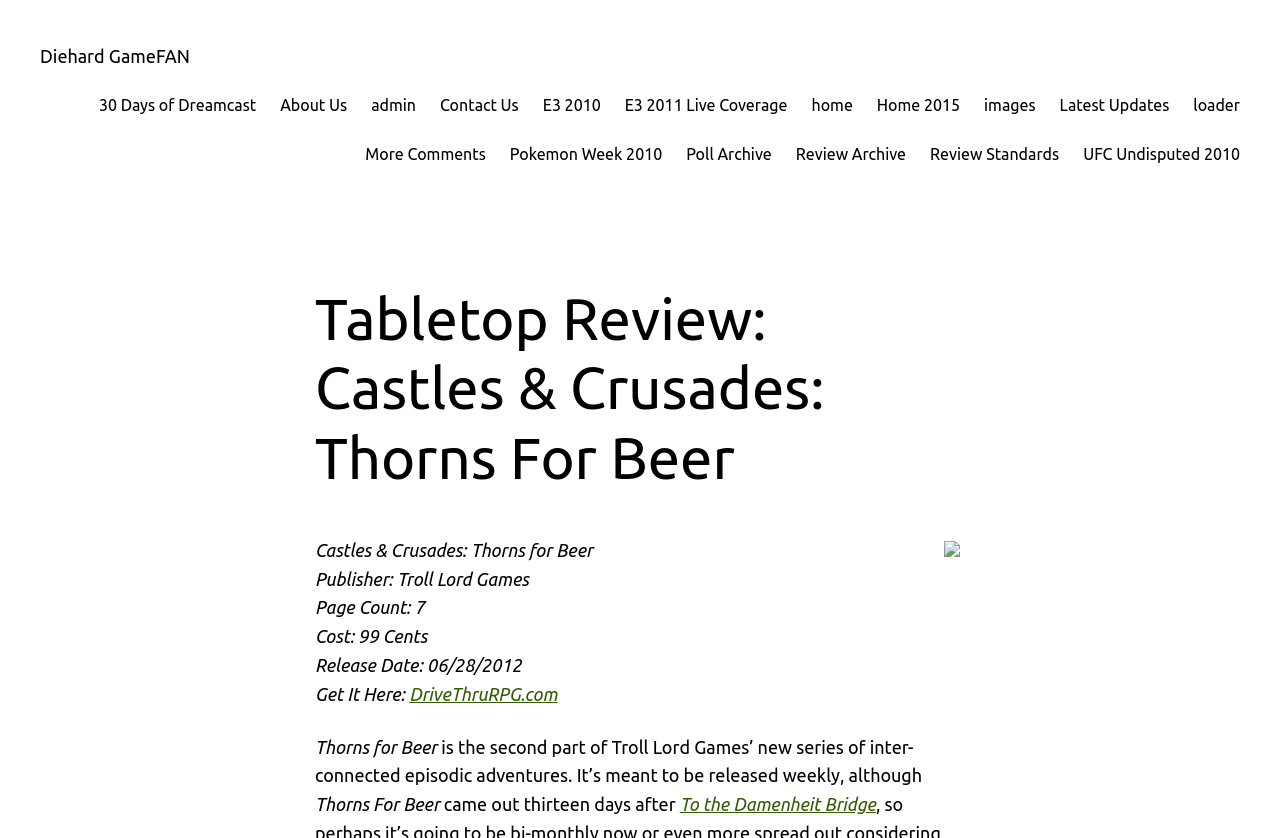What is the release date of the game?
Answer the question with as much detail as possible.

I found the answer by looking at the StaticText element 'Release Date: 06/28/2012' which explicitly states the release date of the game.